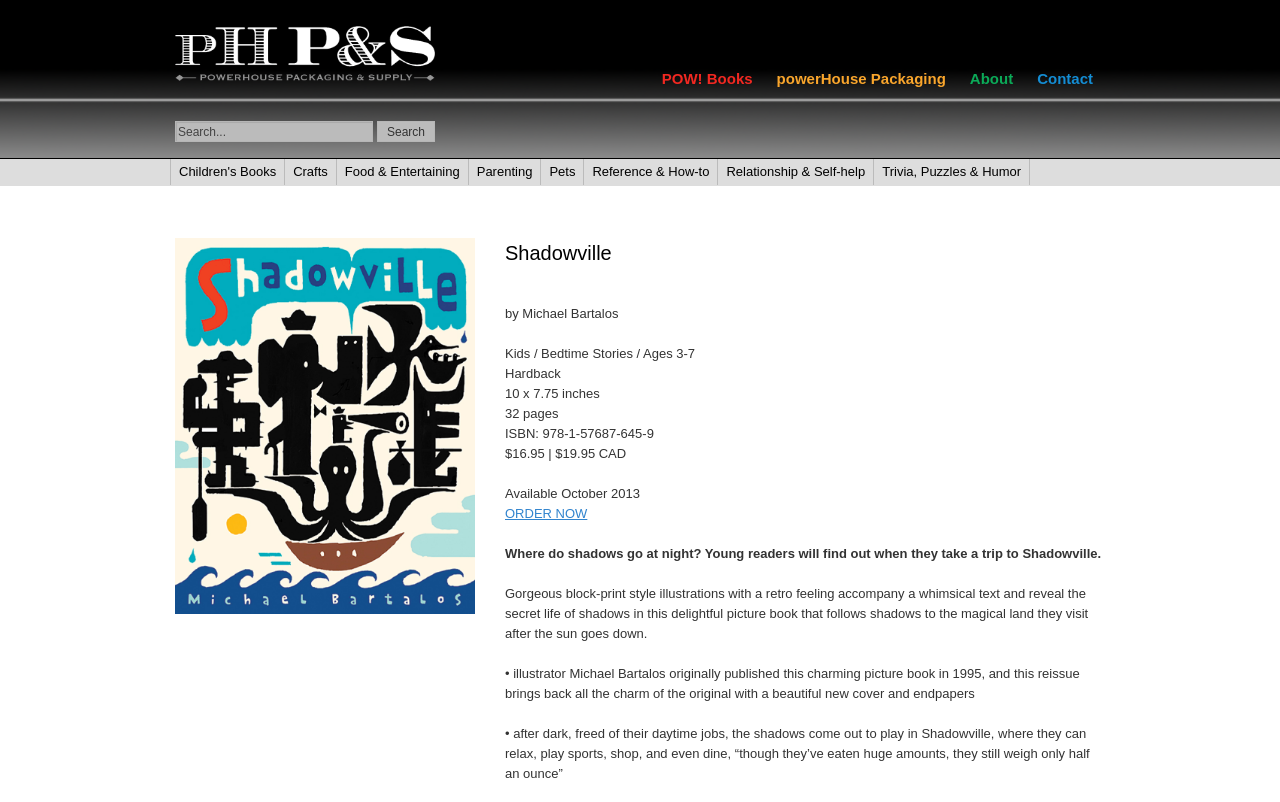Find the bounding box coordinates of the element to click in order to complete this instruction: "Order Shadowville book now". The bounding box coordinates must be four float numbers between 0 and 1, denoted as [left, top, right, bottom].

[0.395, 0.631, 0.459, 0.65]